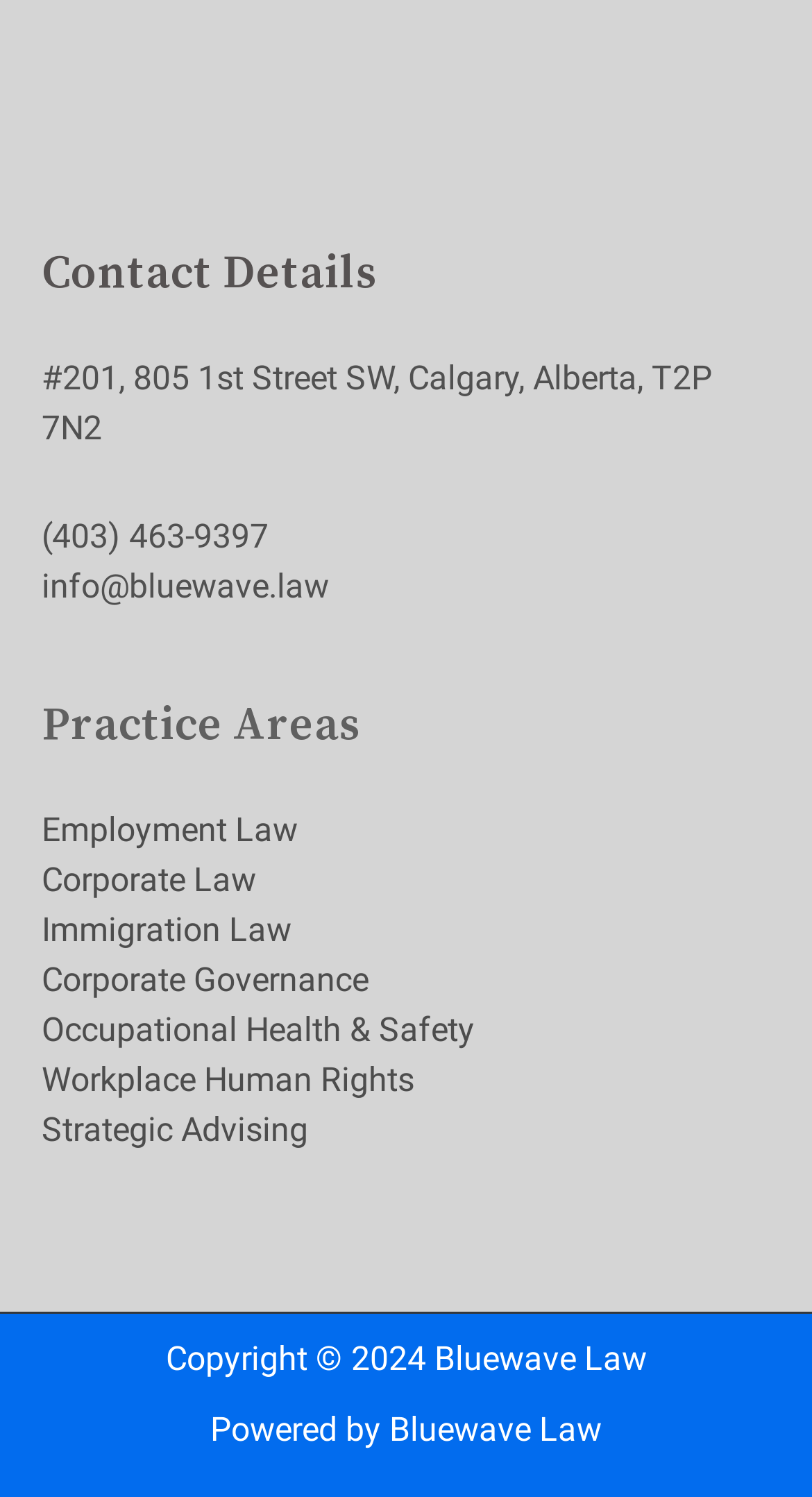What is the phone number of Bluewave Law?
Using the image, provide a concise answer in one word or a short phrase.

(403) 463-9397